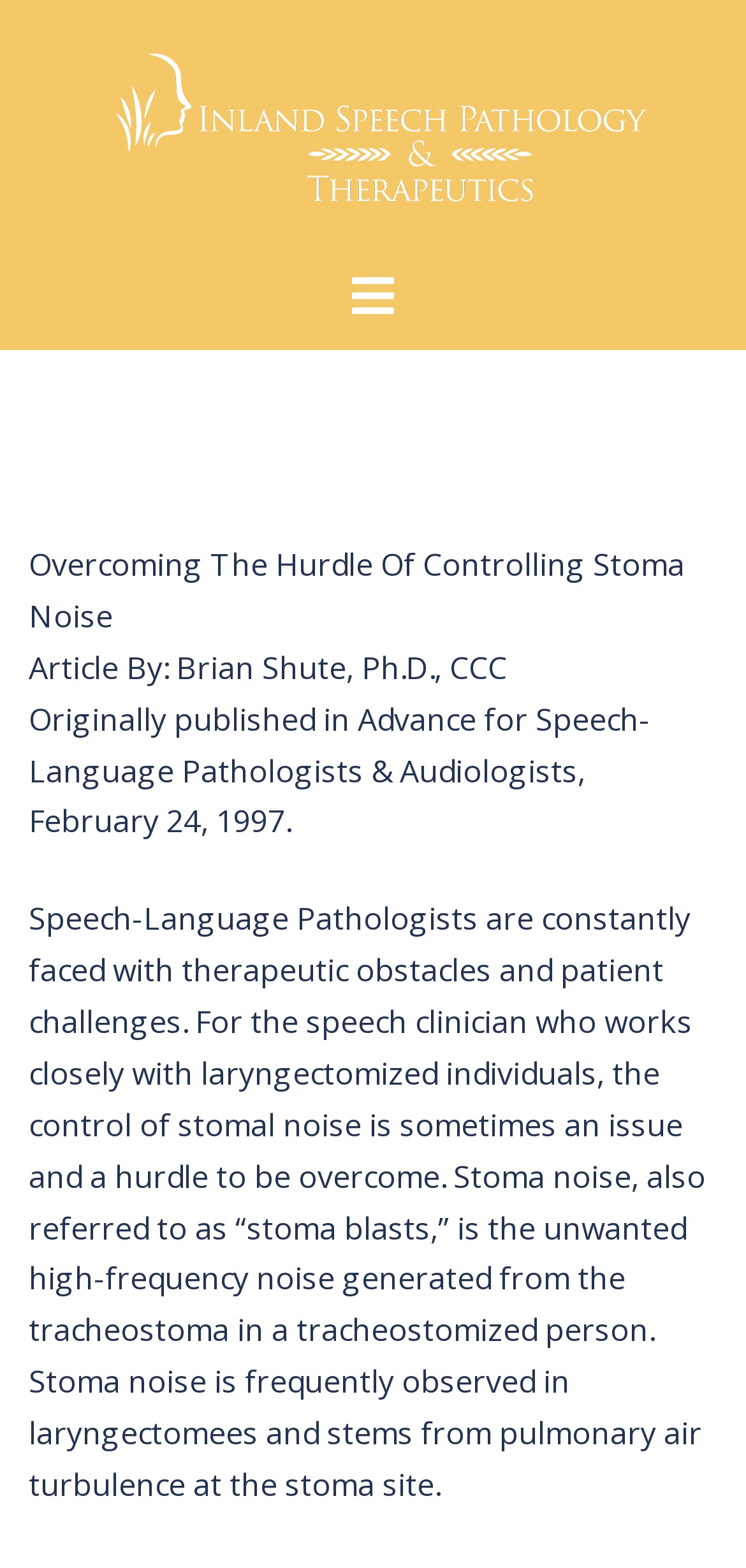What is the profession of the author?
Based on the image, provide a one-word or brief-phrase response.

Speech-Language Pathologist